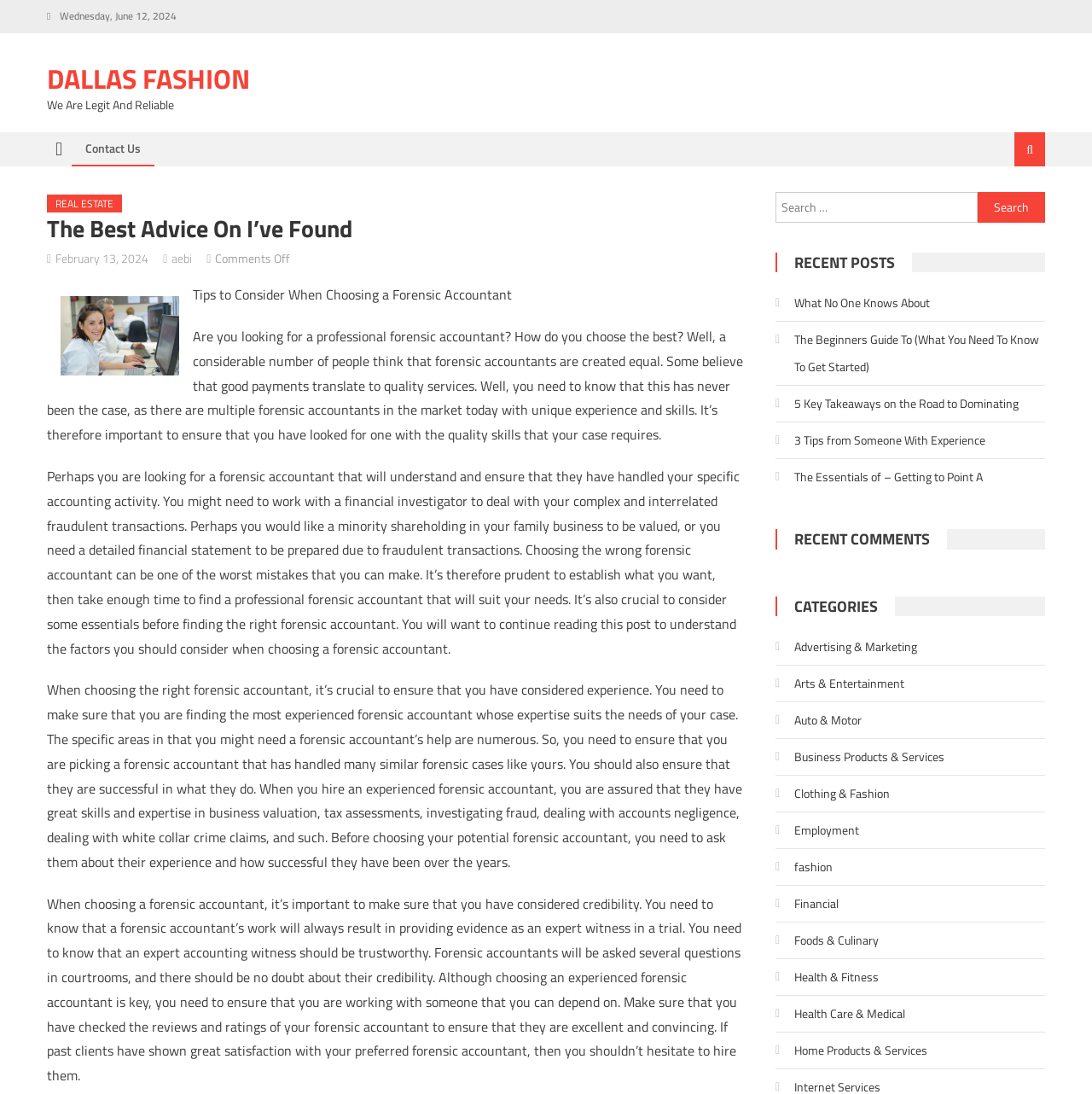Locate the bounding box coordinates of the clickable element to fulfill the following instruction: "View the 'REAL ESTATE' category". Provide the coordinates as four float numbers between 0 and 1 in the format [left, top, right, bottom].

[0.043, 0.178, 0.112, 0.195]